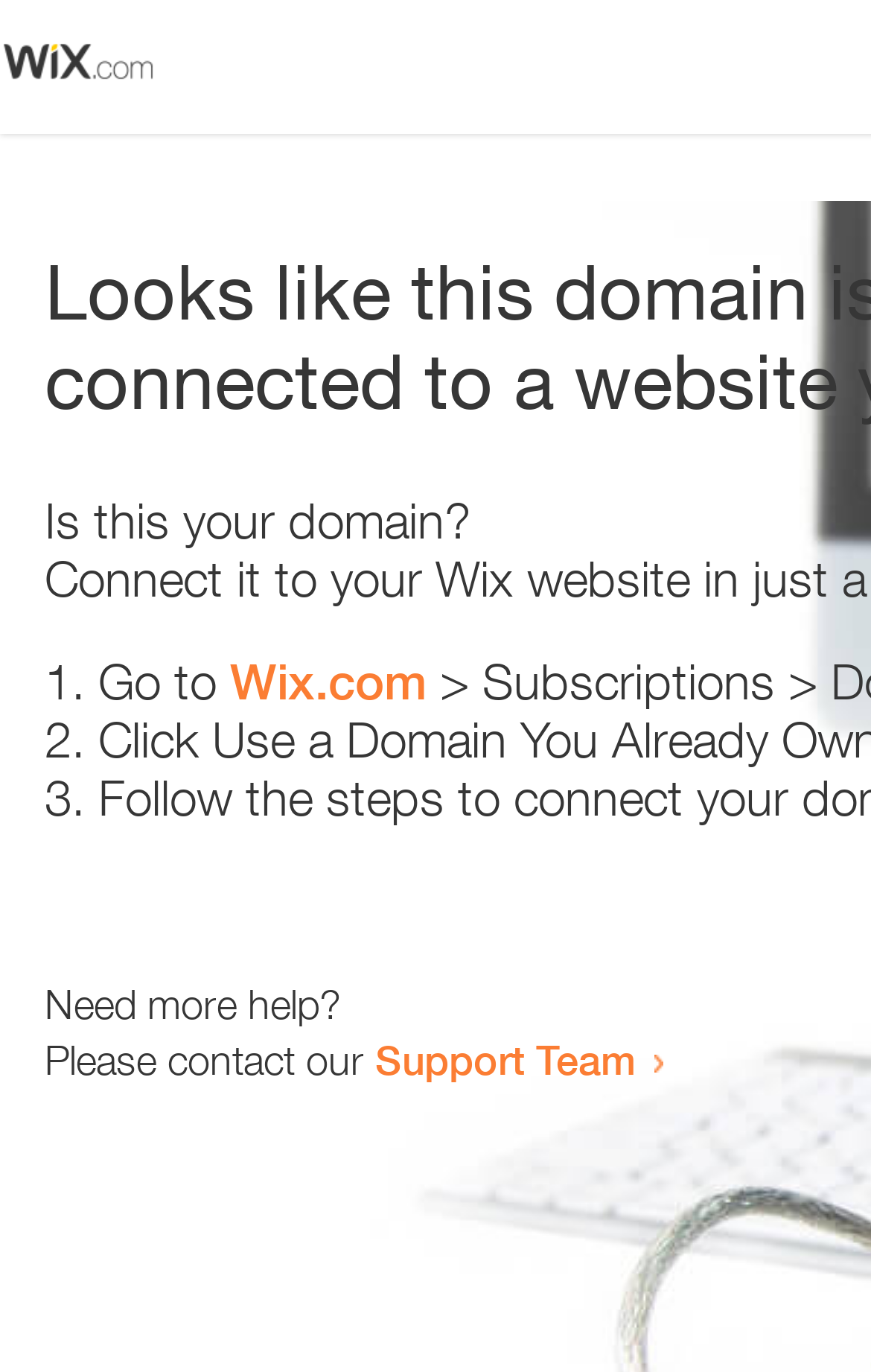Is there an image on the webpage?
Your answer should be a single word or phrase derived from the screenshot.

Yes